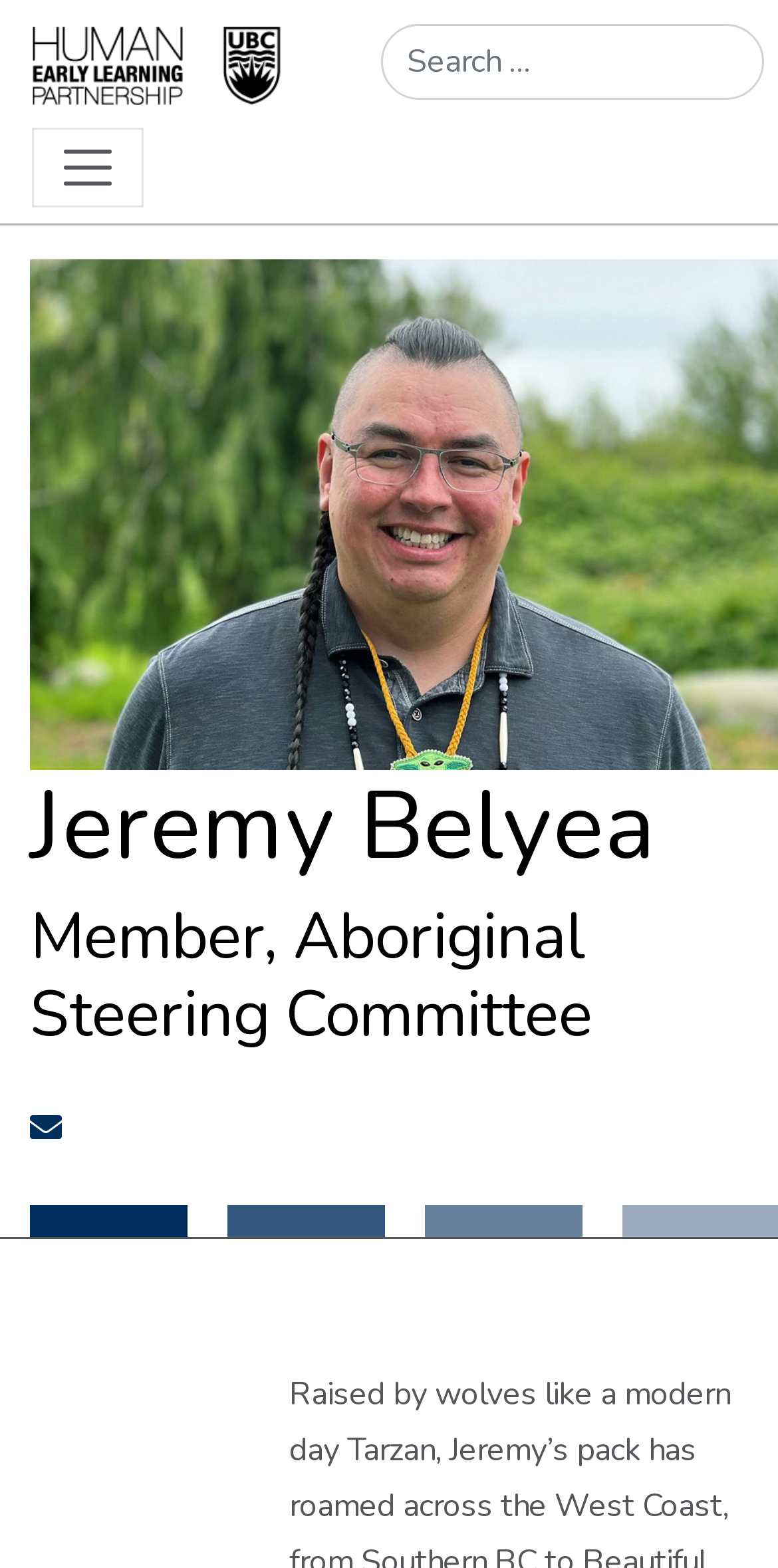What is Jeremy Belyea's role?
Answer the question with as much detail as possible.

After examining the webpage, I found a heading element with the text 'Member, Aboriginal Steering Committee' right below the name 'Jeremy Belyea', indicating that this is his role or position.